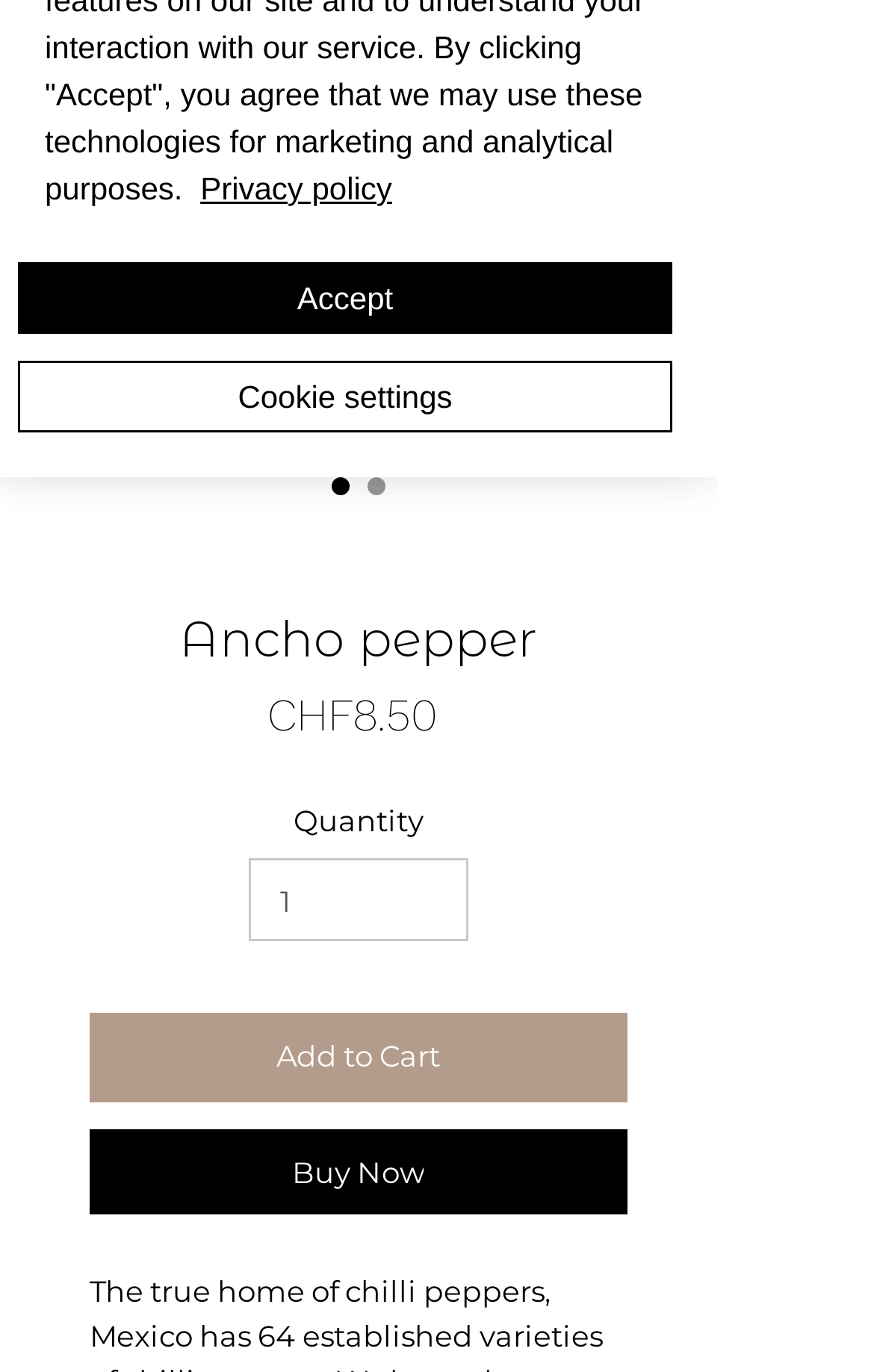Extract the bounding box for the UI element that matches this description: "IG".

[0.274, 0.271, 0.547, 0.348]